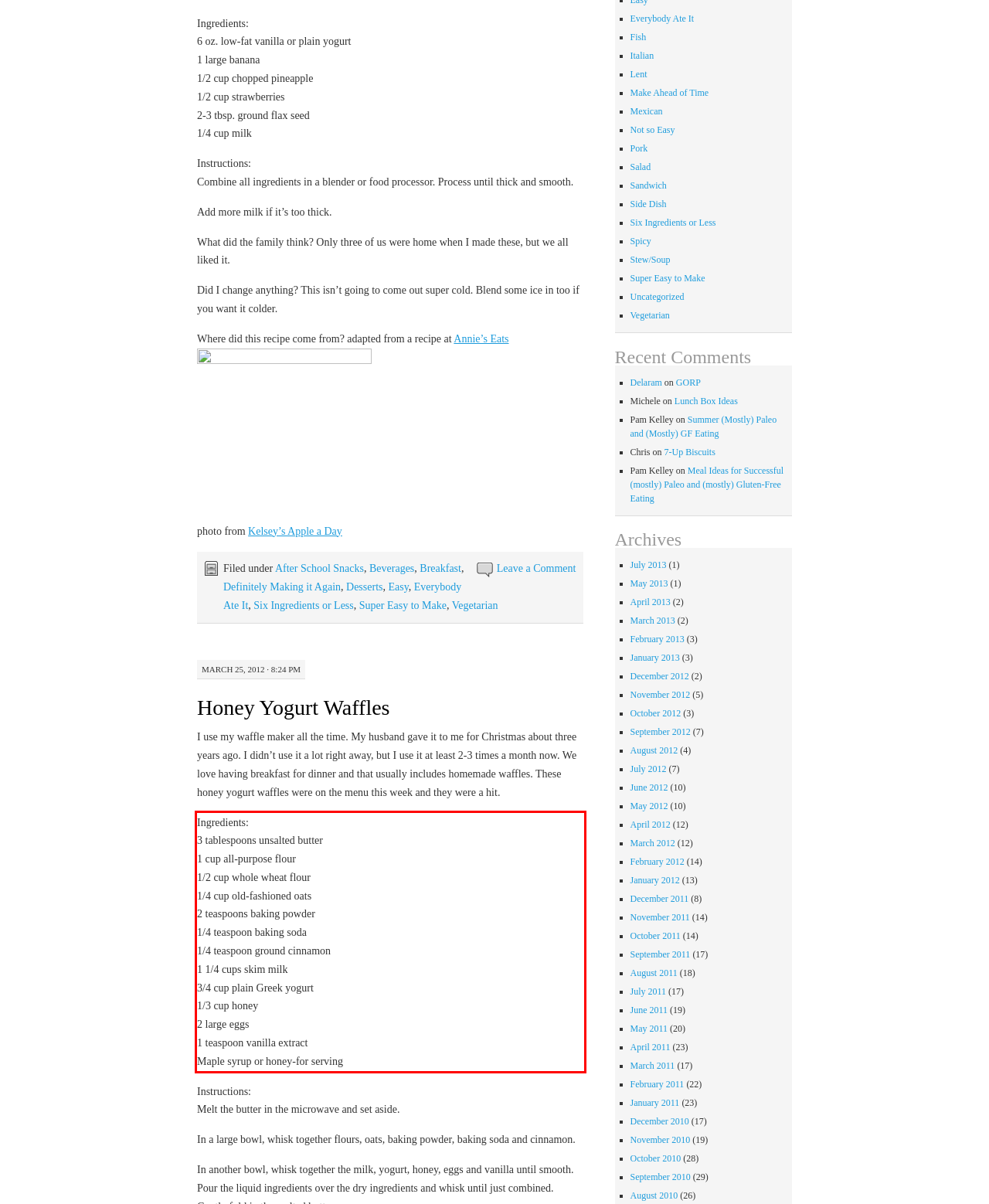You are presented with a screenshot containing a red rectangle. Extract the text found inside this red bounding box.

Ingredients: 3 tablespoons unsalted butter 1 cup all-purpose flour 1/2 cup whole wheat flour 1/4 cup old-fashioned oats 2 teaspoons baking powder 1/4 teaspoon baking soda 1/4 teaspoon ground cinnamon 1 1/4 cups skim milk 3/4 cup plain Greek yogurt 1/3 cup honey 2 large eggs 1 teaspoon vanilla extract Maple syrup or honey-for serving